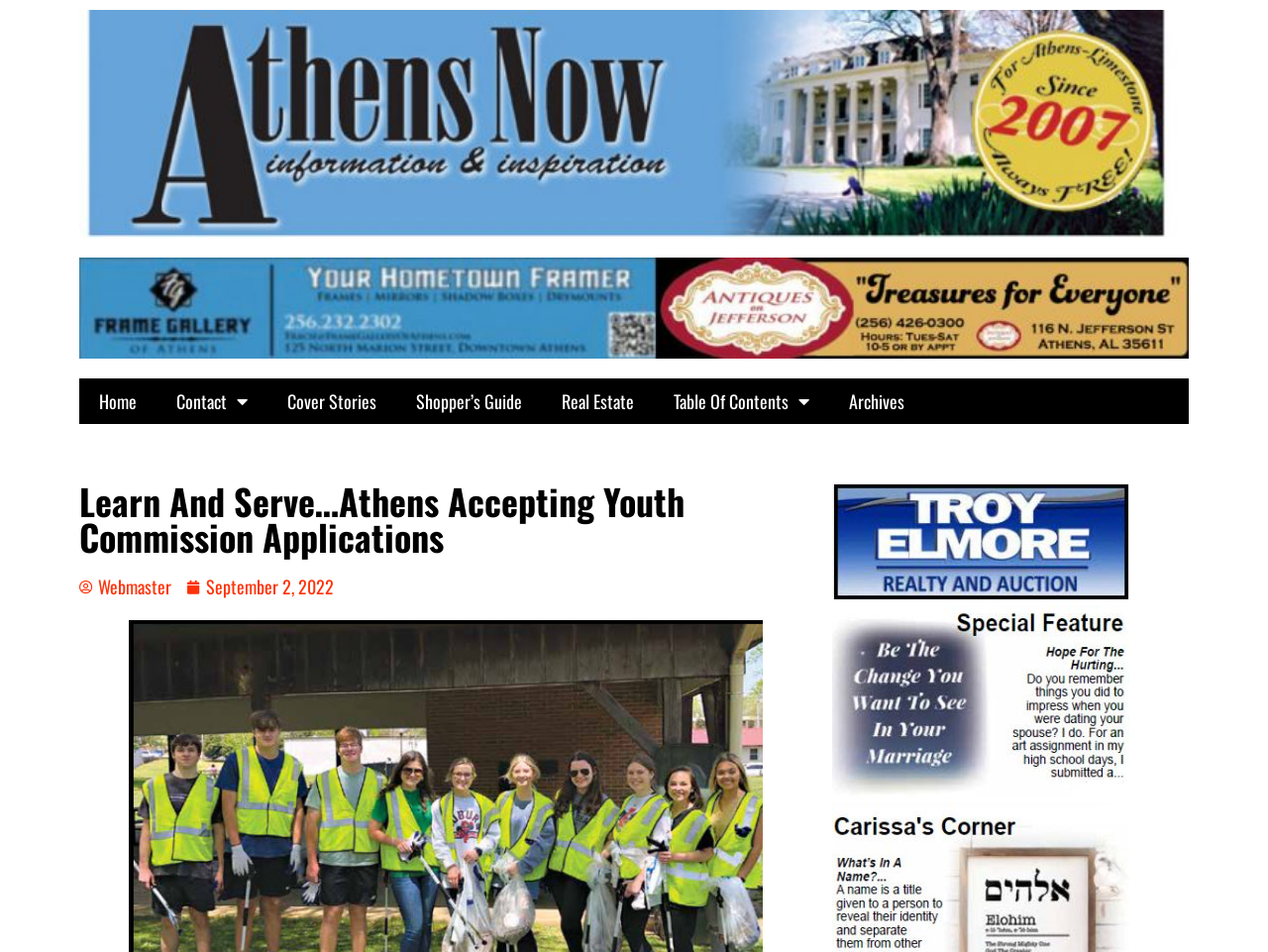What is the date mentioned on the webpage?
Please answer using one word or phrase, based on the screenshot.

September 2, 2022